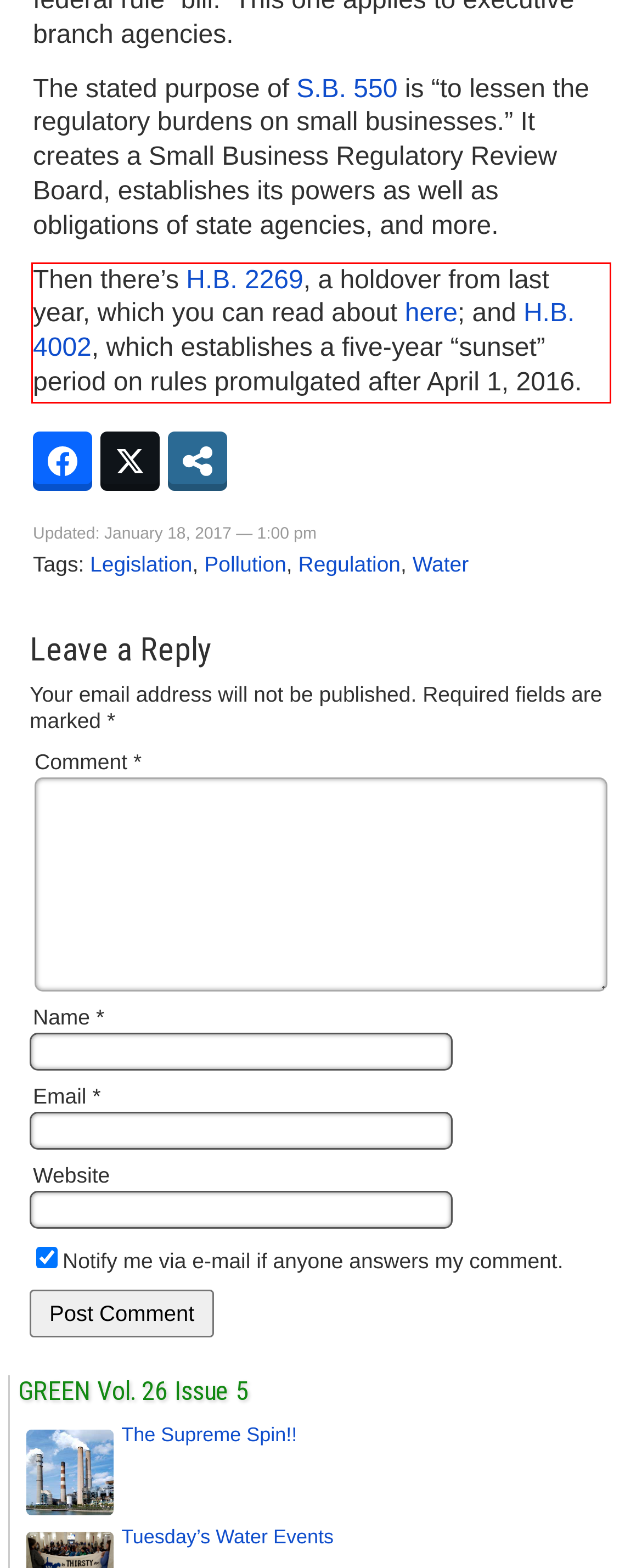You are provided with a webpage screenshot that includes a red rectangle bounding box. Extract the text content from within the bounding box using OCR.

Then there’s H.B. 2269, a holdover from last year, which you can read about here; and H.B. 4002, which establishes a five-year “sunset” period on rules promulgated after April 1, 2016.